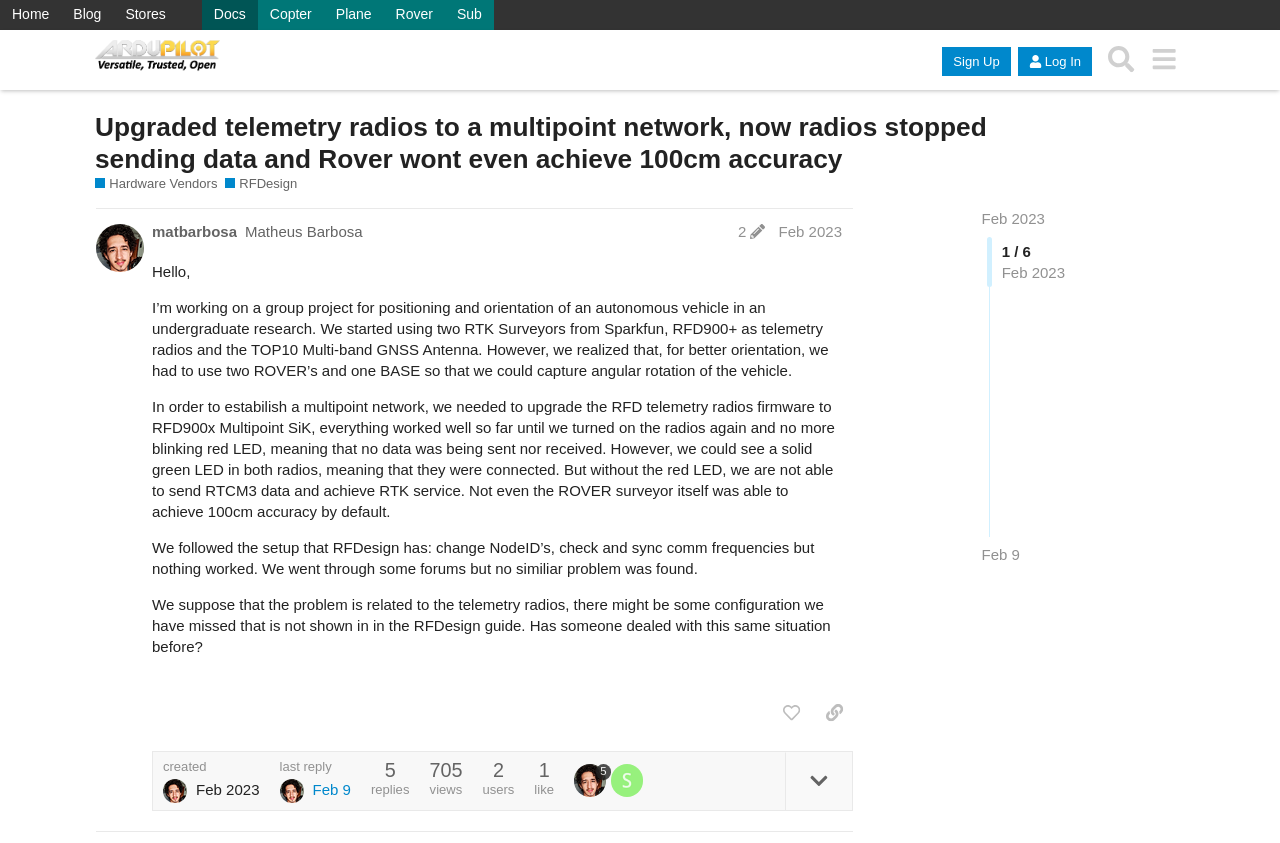Given the element description: "last reply Feb 9", predict the bounding box coordinates of the UI element it refers to, using four float numbers between 0 and 1, i.e., [left, top, right, bottom].

[0.218, 0.901, 0.274, 0.952]